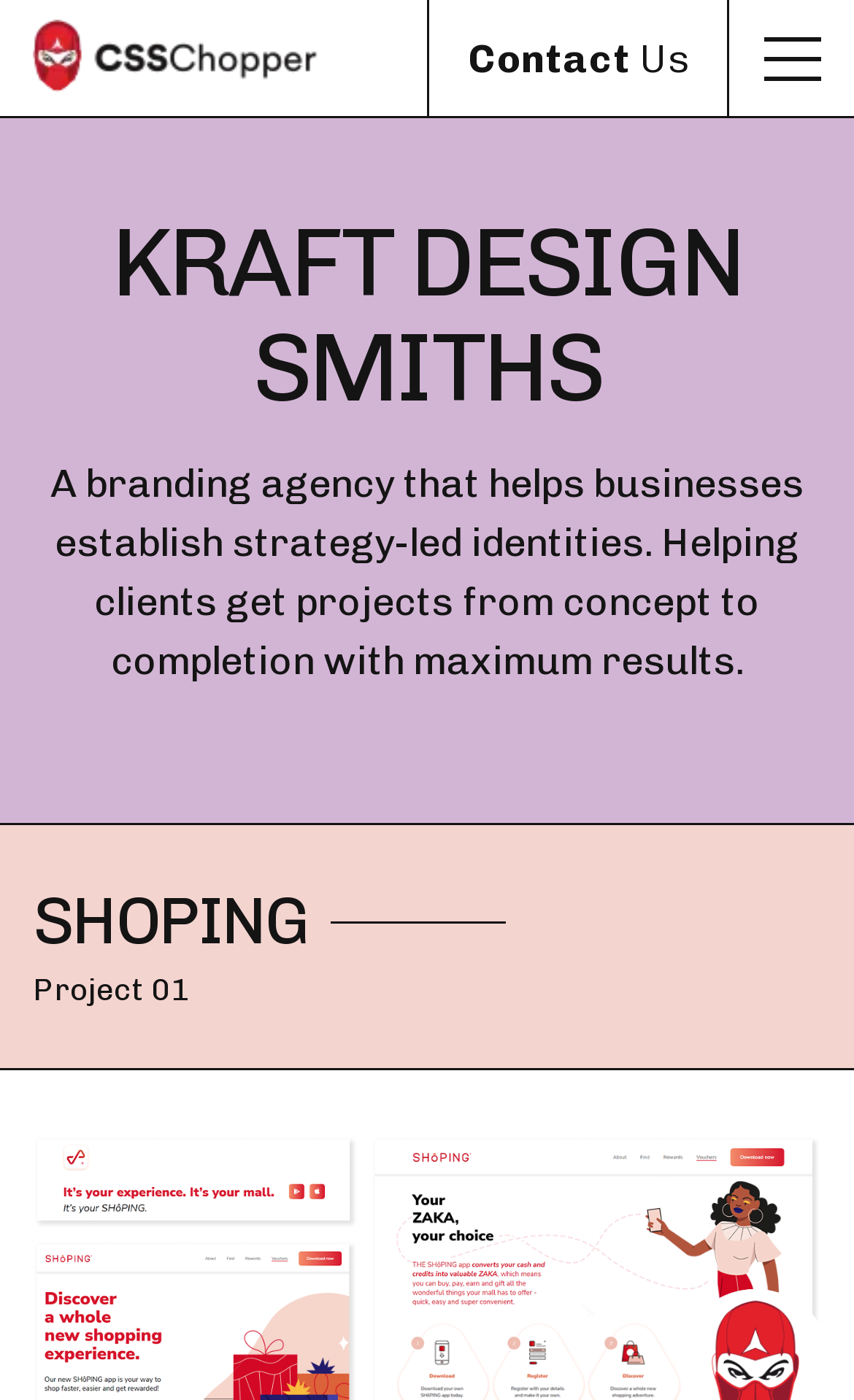Utilize the details in the image to thoroughly answer the following question: How many projects are listed on this webpage?

I can see a heading 'SHOPING' followed by a 'Project 01' text, which suggests that there is at least one project listed on this webpage.